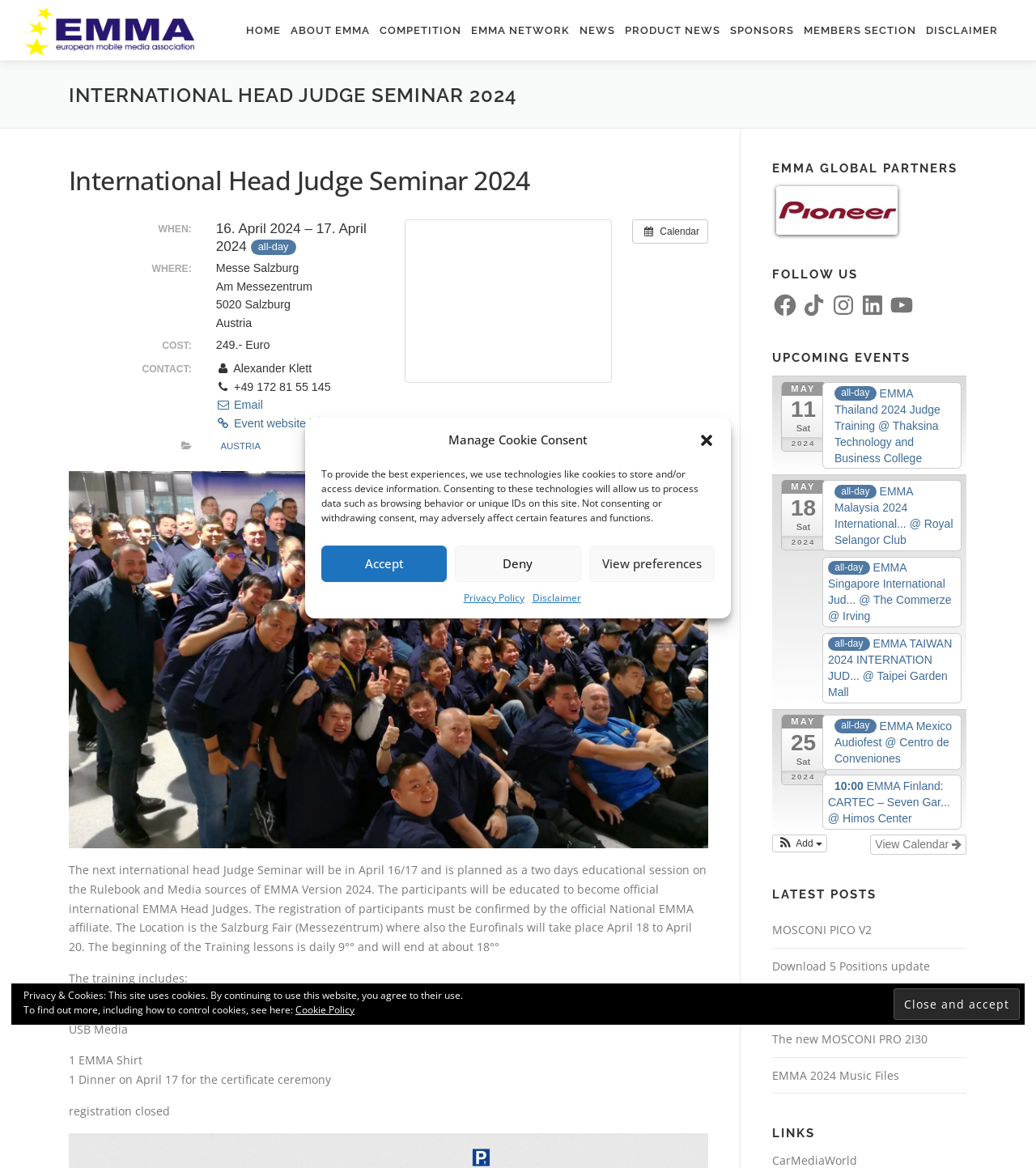Please provide a one-word or short phrase answer to the question:
What is the cost of the seminar?

249.- Euro